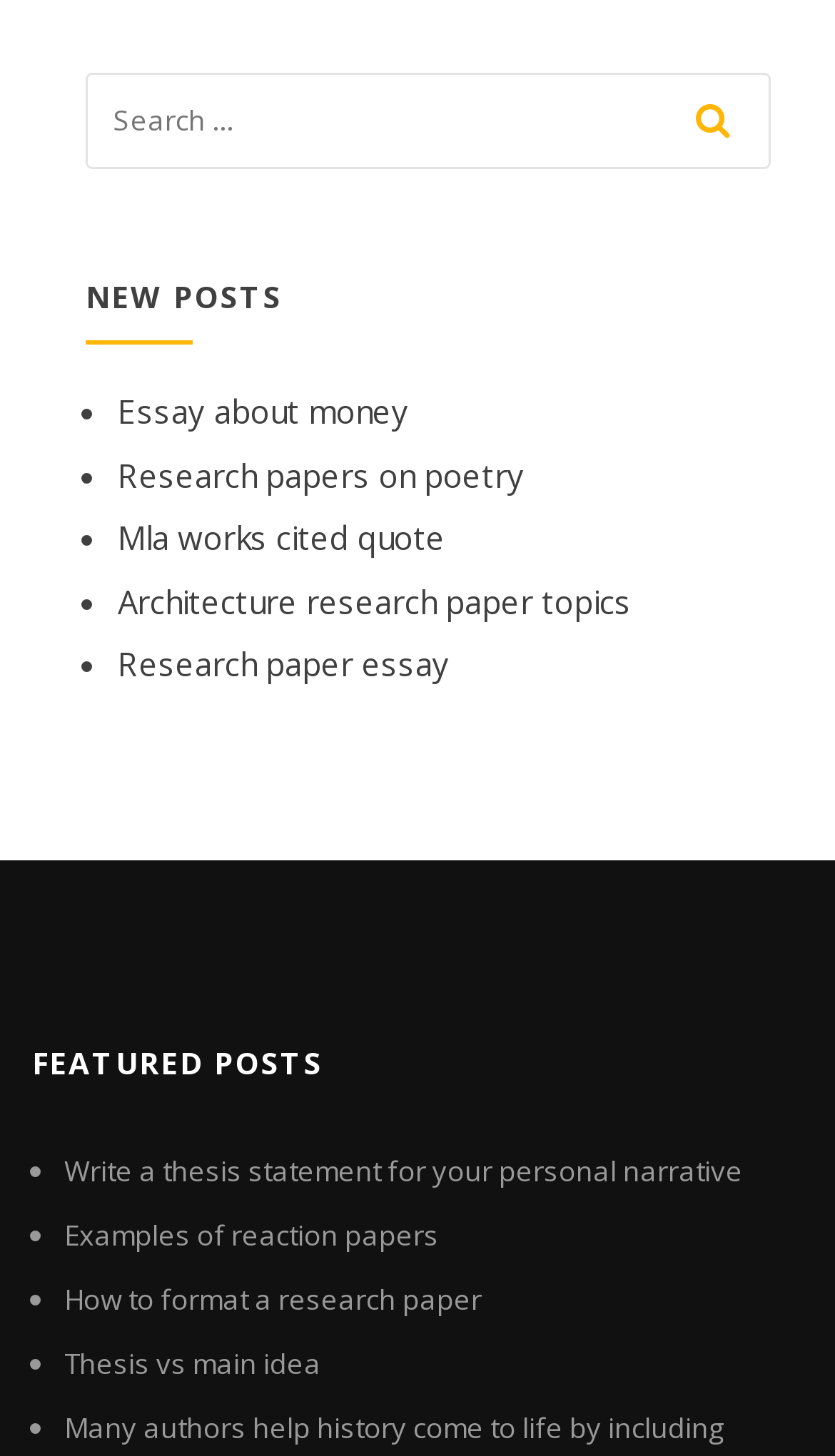Kindly determine the bounding box coordinates for the clickable area to achieve the given instruction: "click on the link about how to format a research paper".

[0.077, 0.879, 0.577, 0.905]